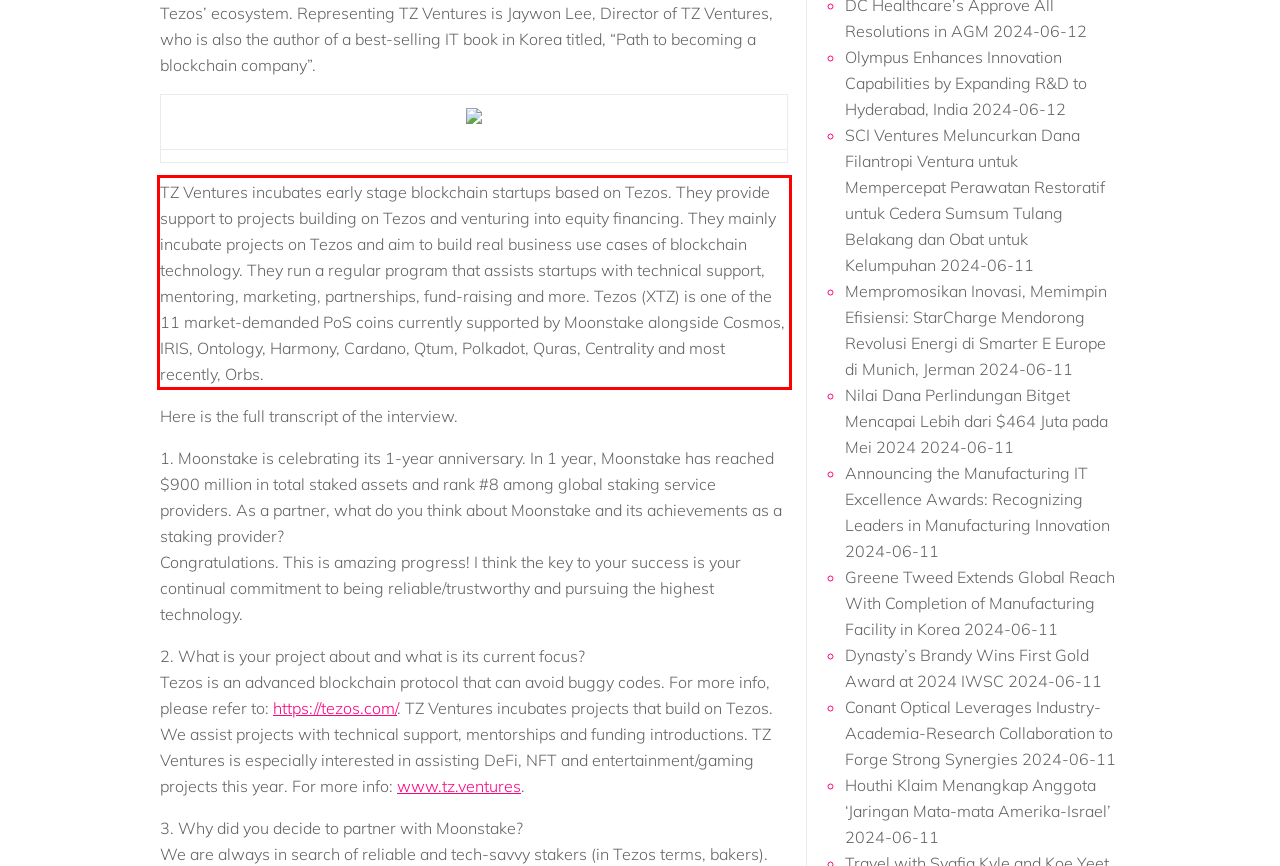Analyze the screenshot of a webpage where a red rectangle is bounding a UI element. Extract and generate the text content within this red bounding box.

TZ Ventures incubates early stage blockchain startups based on Tezos. They provide support to projects building on Tezos and venturing into equity financing. They mainly incubate projects on Tezos and aim to build real business use cases of blockchain technology. They run a regular program that assists startups with technical support, mentoring, marketing, partnerships, fund-raising and more. Tezos (XTZ) is one of the 11 market-demanded PoS coins currently supported by Moonstake alongside Cosmos, IRIS, Ontology, Harmony, Cardano, Qtum, Polkadot, Quras, Centrality and most recently, Orbs.